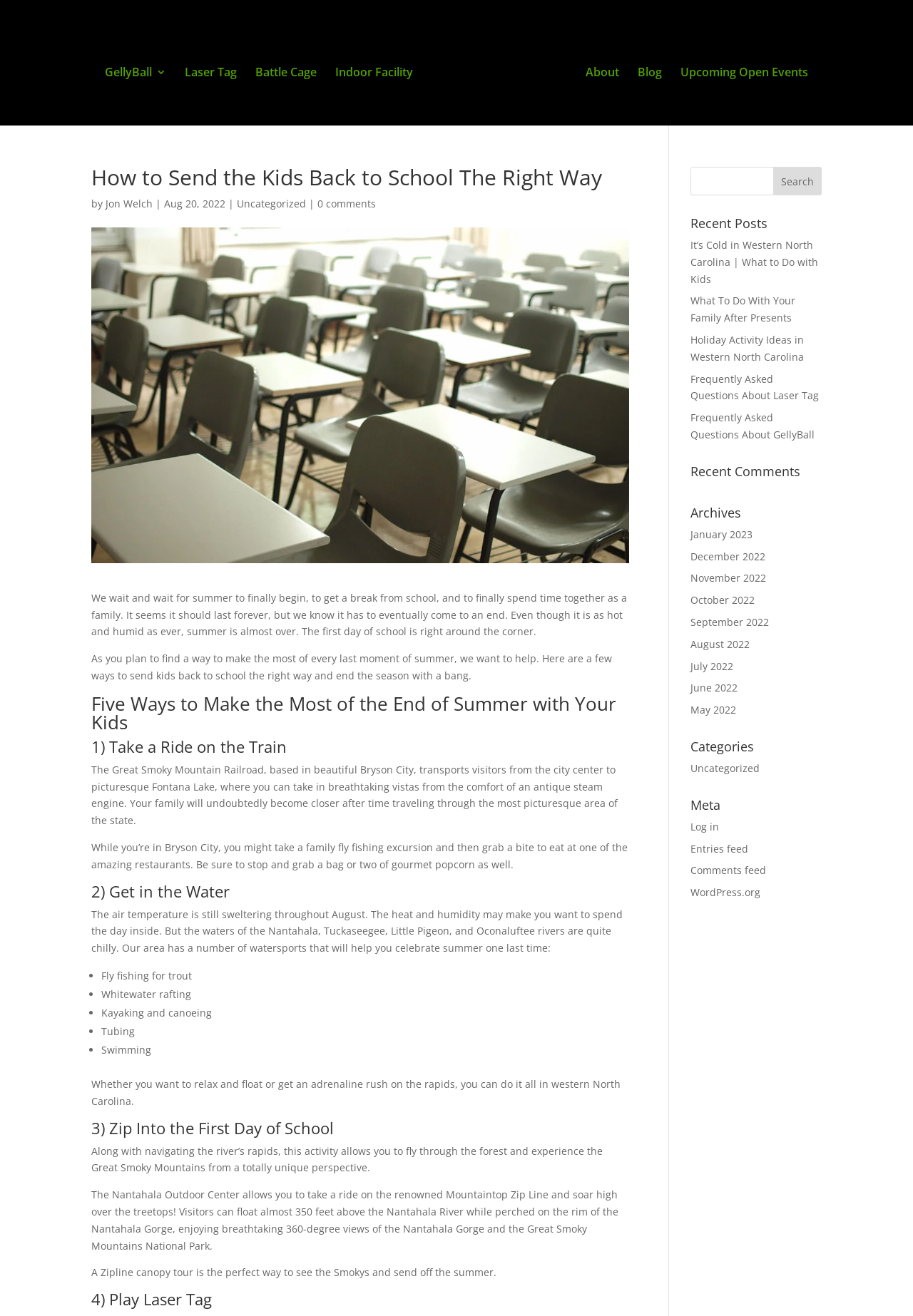Based on the image, provide a detailed response to the question:
What is the name of the author of the blog post?

The author's name can be found by looking at the text 'by Jon Welch' which is located below the main heading of the blog post.